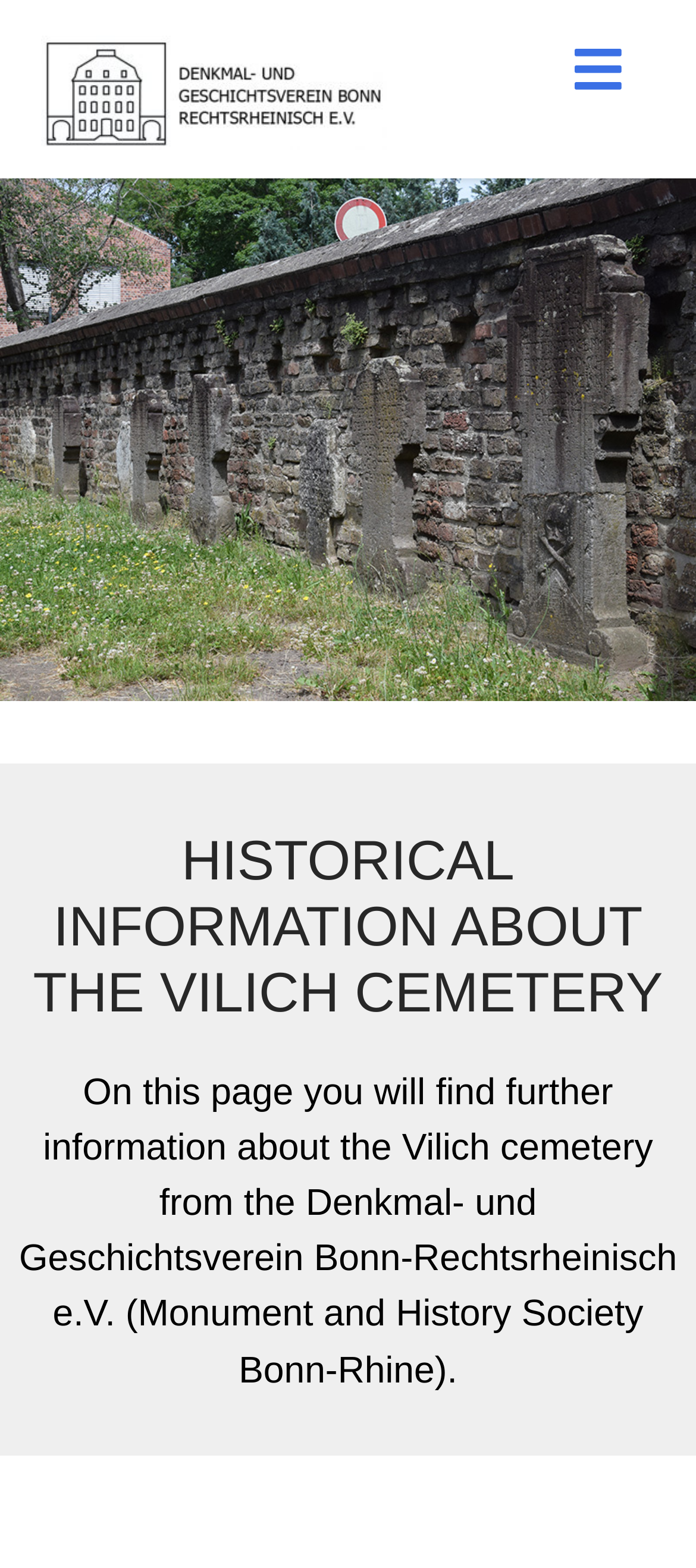Craft a detailed narrative of the webpage's structure and content.

The webpage is about the Vilich Cemetery and the Monument and History Society Bonn. At the top left, there is a link to the Monument and History Society Bonn-Rechtsrheinisch e.V., accompanied by an image with the same name. 

On the top right, there is a navigation button with an icon, which is not expanded by default. Below the navigation button, there is a figure that spans the entire width of the page. 

Further down, there is a heading that reads "HISTORICAL INFORMATION ABOUT THE VILICH CEMETERY", which is centered near the top half of the page. Below the heading, there is a paragraph of text that provides information about the Vilich cemetery from the Monument and History Society Bonn-Rechtsrheinisch e.V.

At the bottom right, there is a link with an icon, but its purpose is not specified.